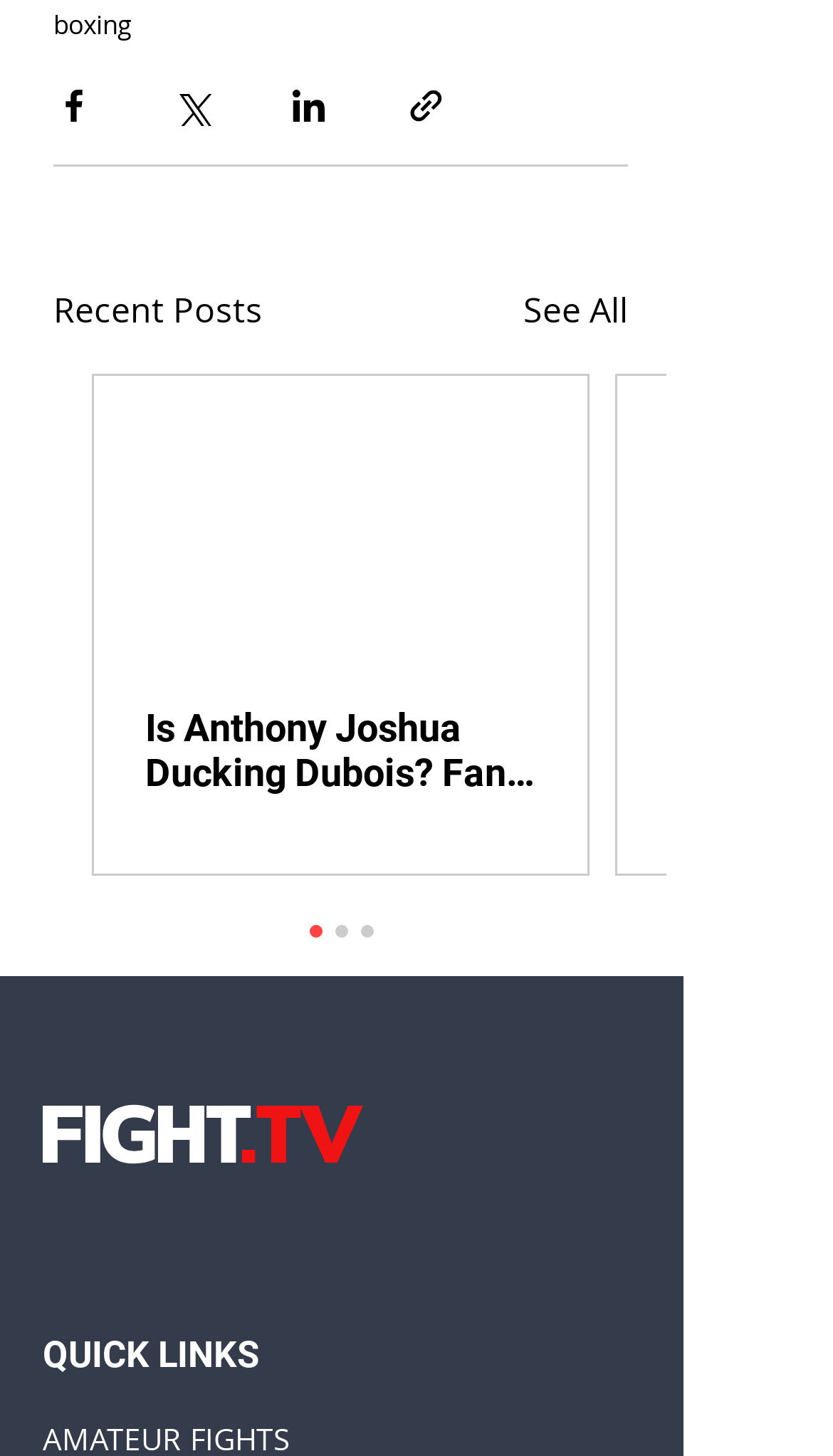Please locate the UI element described by "See All" and provide its bounding box coordinates.

[0.628, 0.195, 0.754, 0.23]